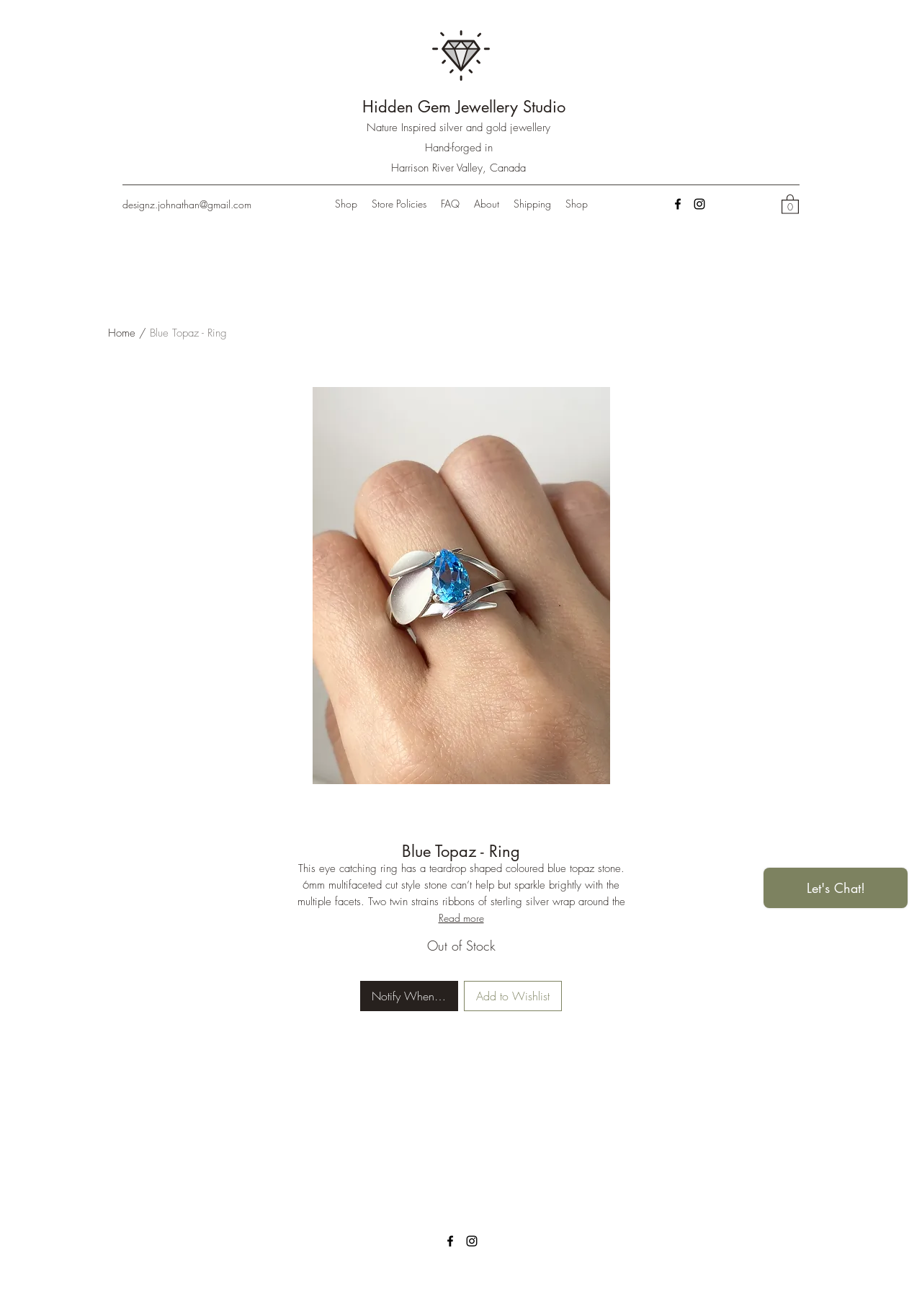Locate the bounding box of the UI element described by: "FAQ" in the given webpage screenshot.

[0.47, 0.147, 0.506, 0.163]